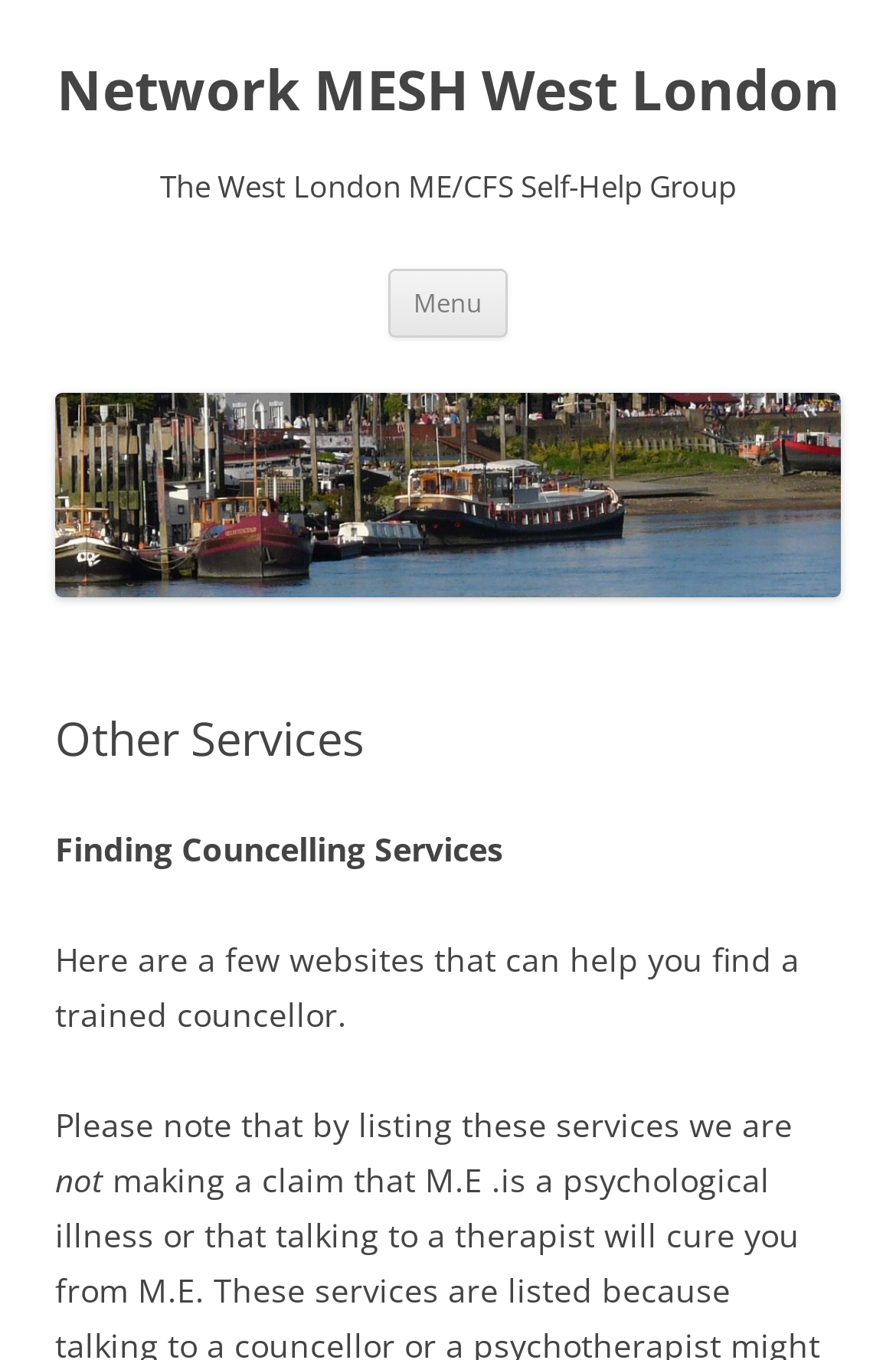Find the primary header on the webpage and provide its text.

Network MESH West London